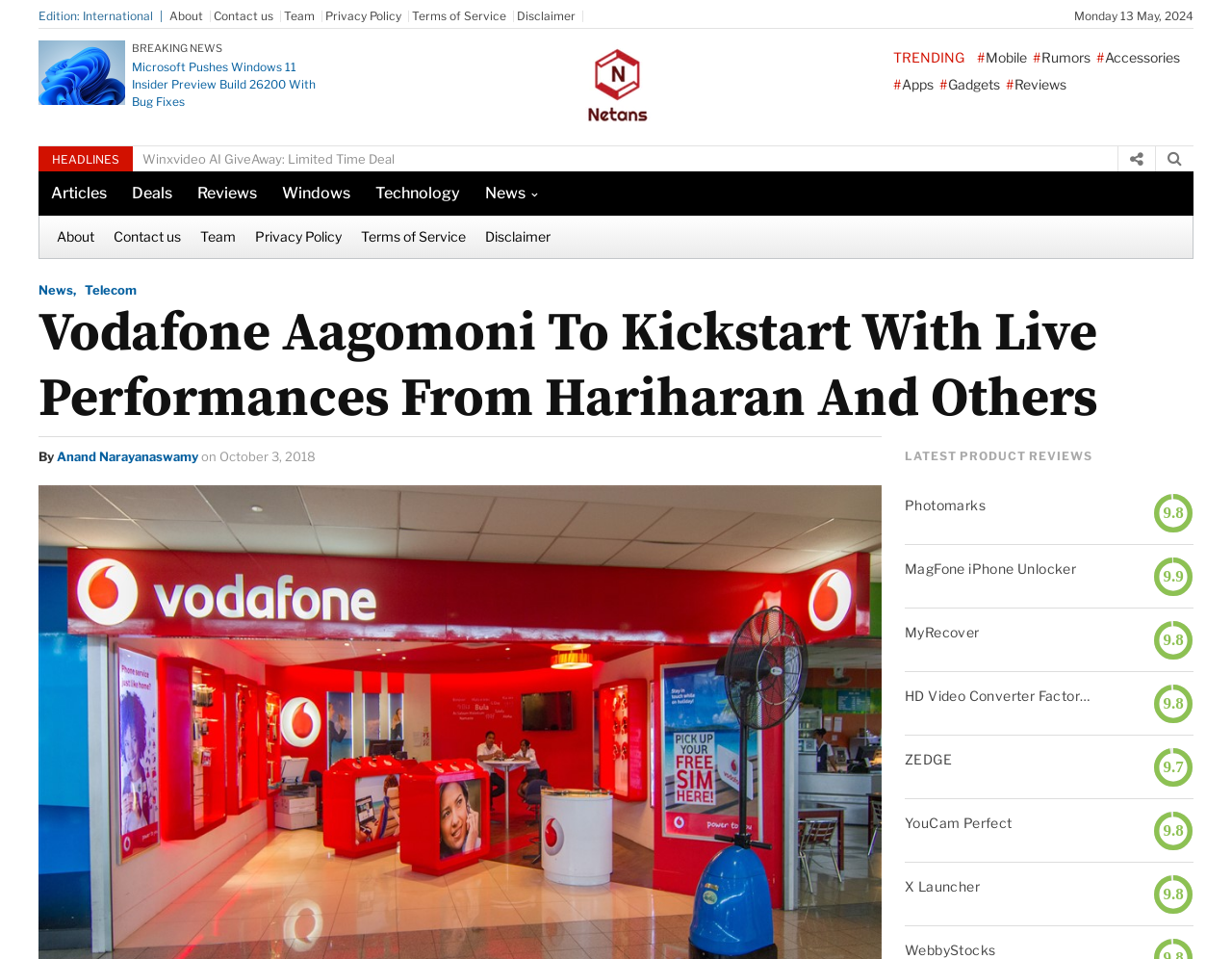Locate the bounding box coordinates of the element that should be clicked to fulfill the instruction: "Read the news about Microsoft Pushes Windows 11 Insider Preview Build 26200".

[0.107, 0.061, 0.266, 0.115]